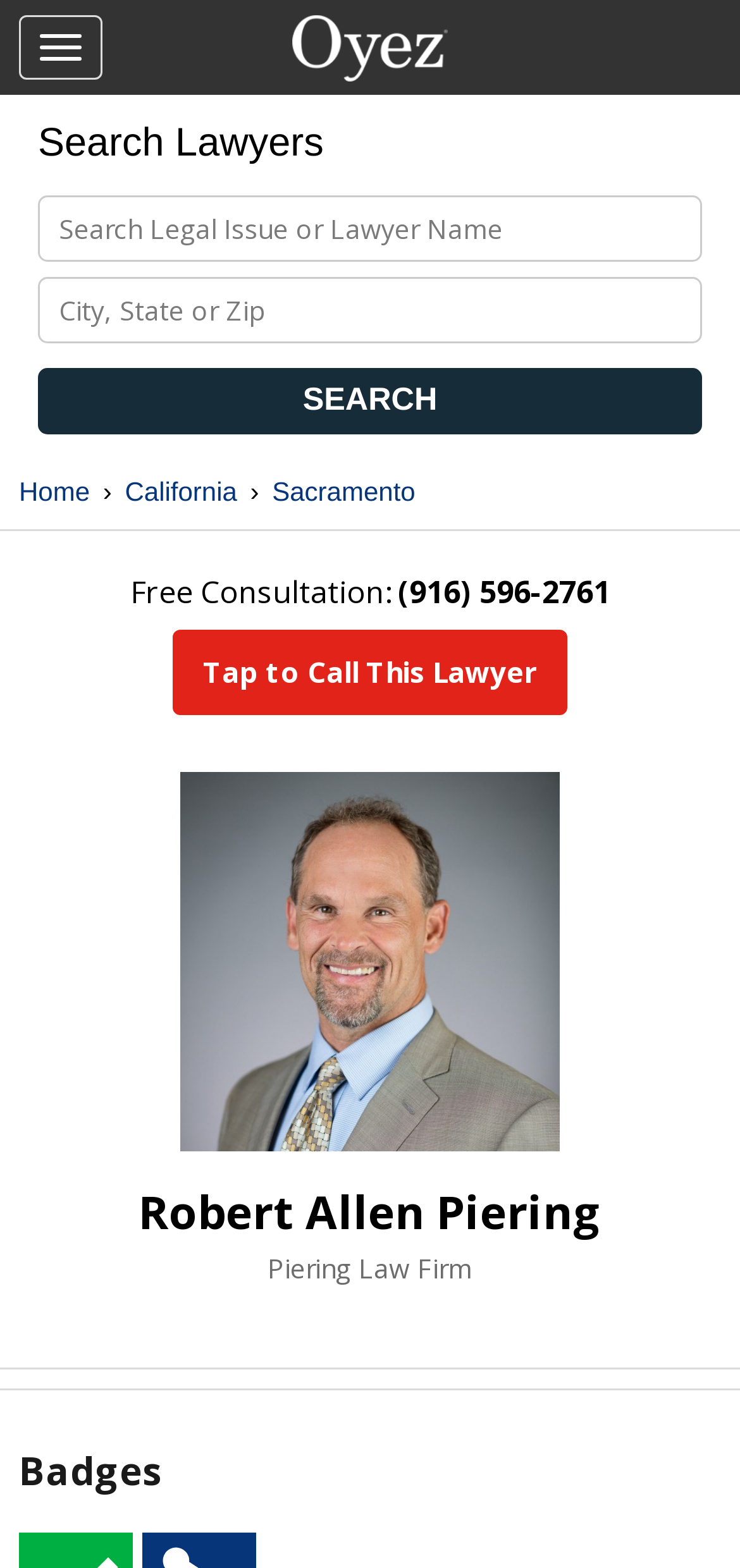Locate the bounding box coordinates of the element you need to click to accomplish the task described by this instruction: "Call this lawyer".

[0.233, 0.401, 0.767, 0.456]